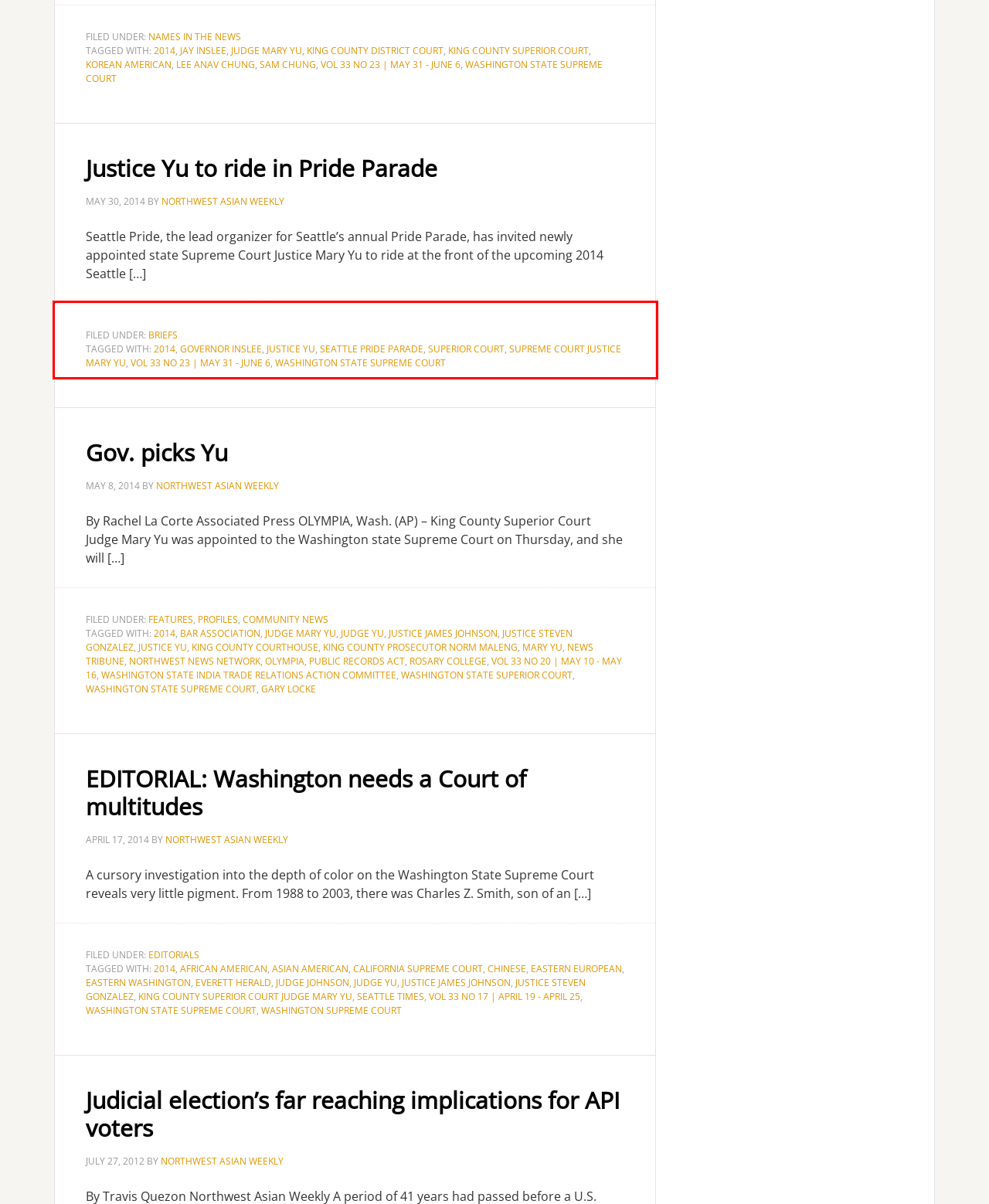Please use OCR to extract the text content from the red bounding box in the provided webpage screenshot.

FILED UNDER: BRIEFS TAGGED WITH: 2014, GOVERNOR INSLEE, JUSTICE YU, SEATTLE PRIDE PARADE, SUPERIOR COURT, SUPREME COURT JUSTICE MARY YU, VOL 33 NO 23 | MAY 31 - JUNE 6, WASHINGTON STATE SUPREME COURT